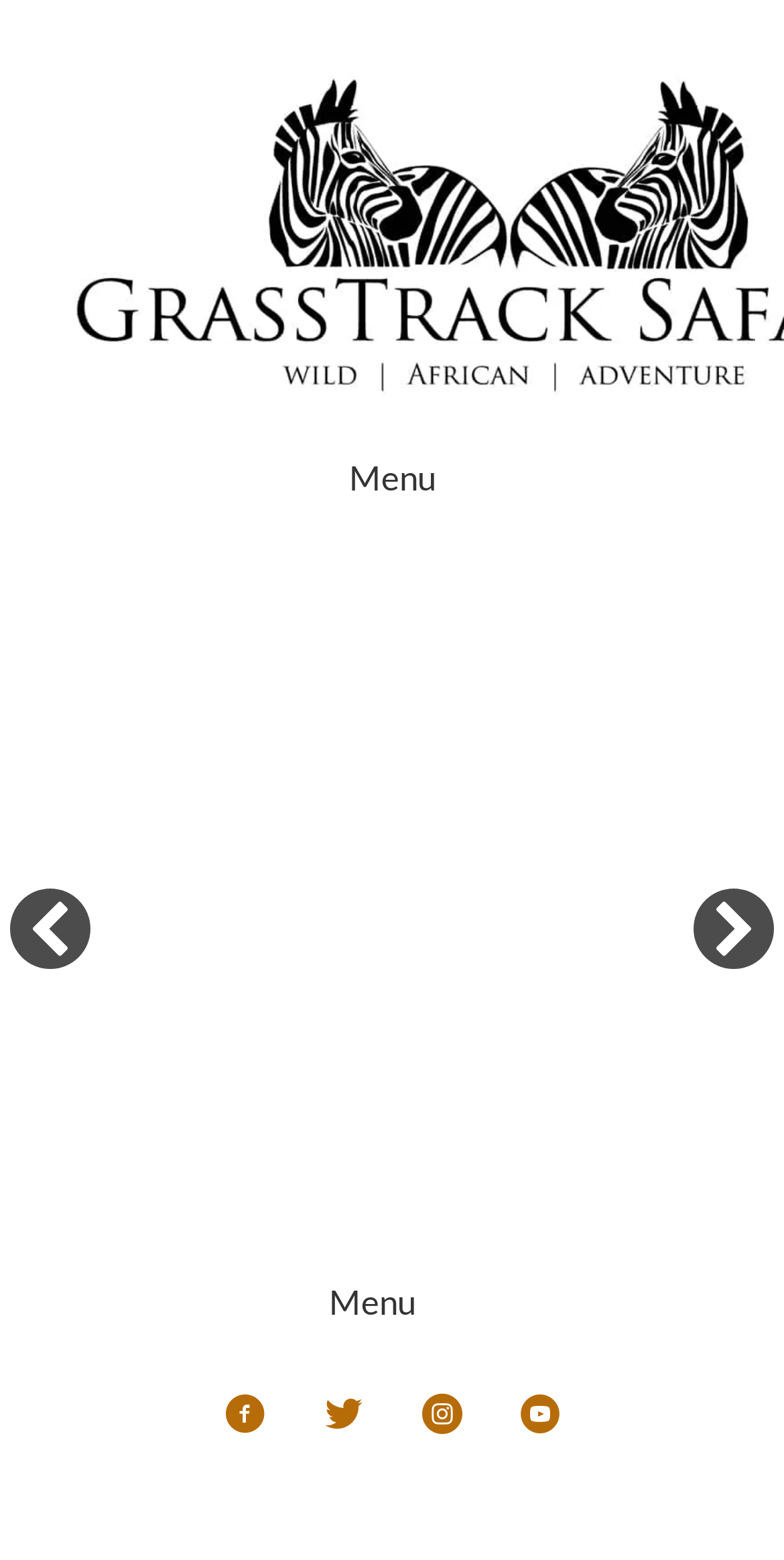Give a one-word or short phrase answer to this question: 
How many images are there in the slider?

At least 1